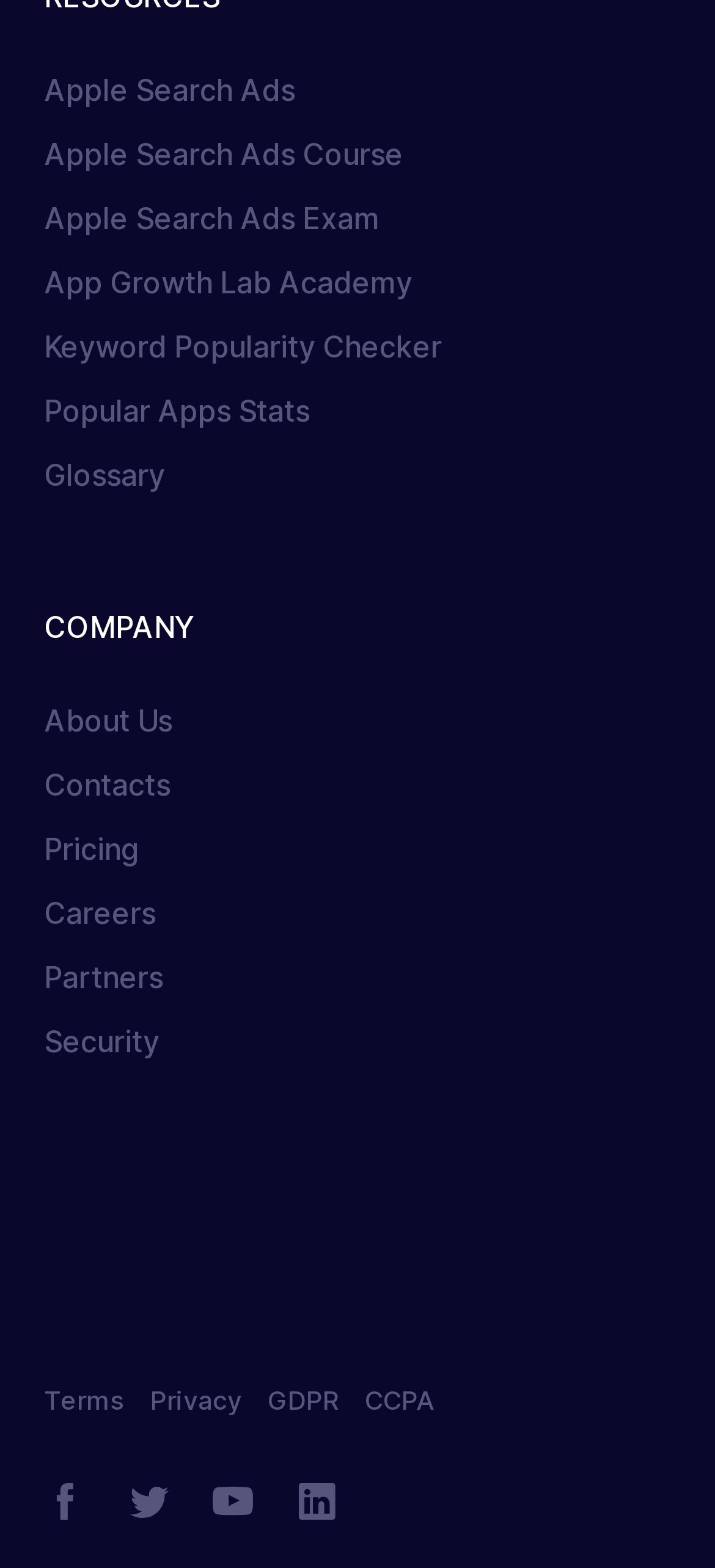How many links are present under the 'COMPANY' section?
Answer the question using a single word or phrase, according to the image.

7